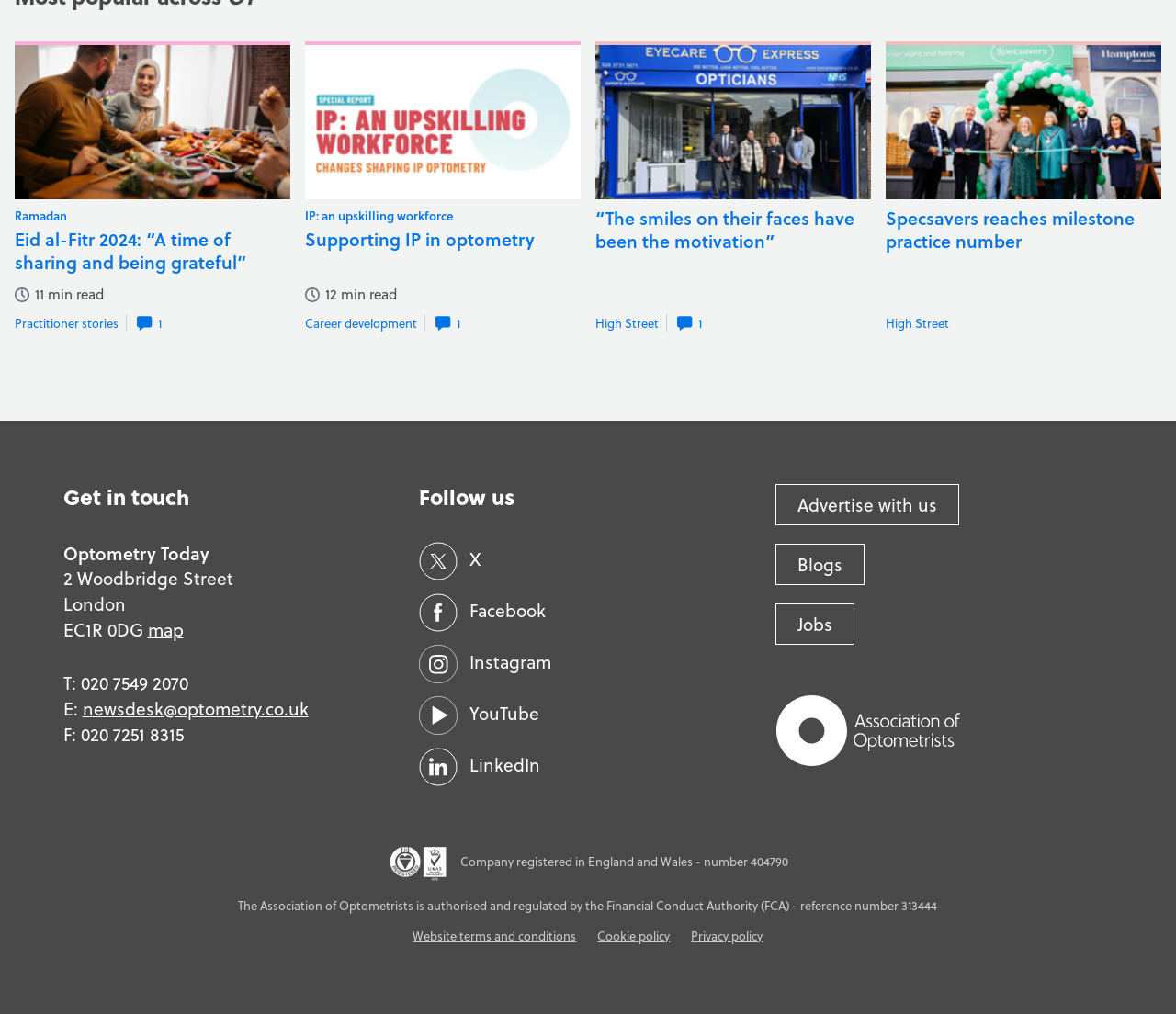Pinpoint the bounding box coordinates of the clickable element needed to complete the instruction: "View the image of 'Four people stand outside a blue shopfront with the words Eyecare Express printed in white on the building'". The coordinates should be provided as four float numbers between 0 and 1: [left, top, right, bottom].

[0.506, 0.044, 0.74, 0.197]